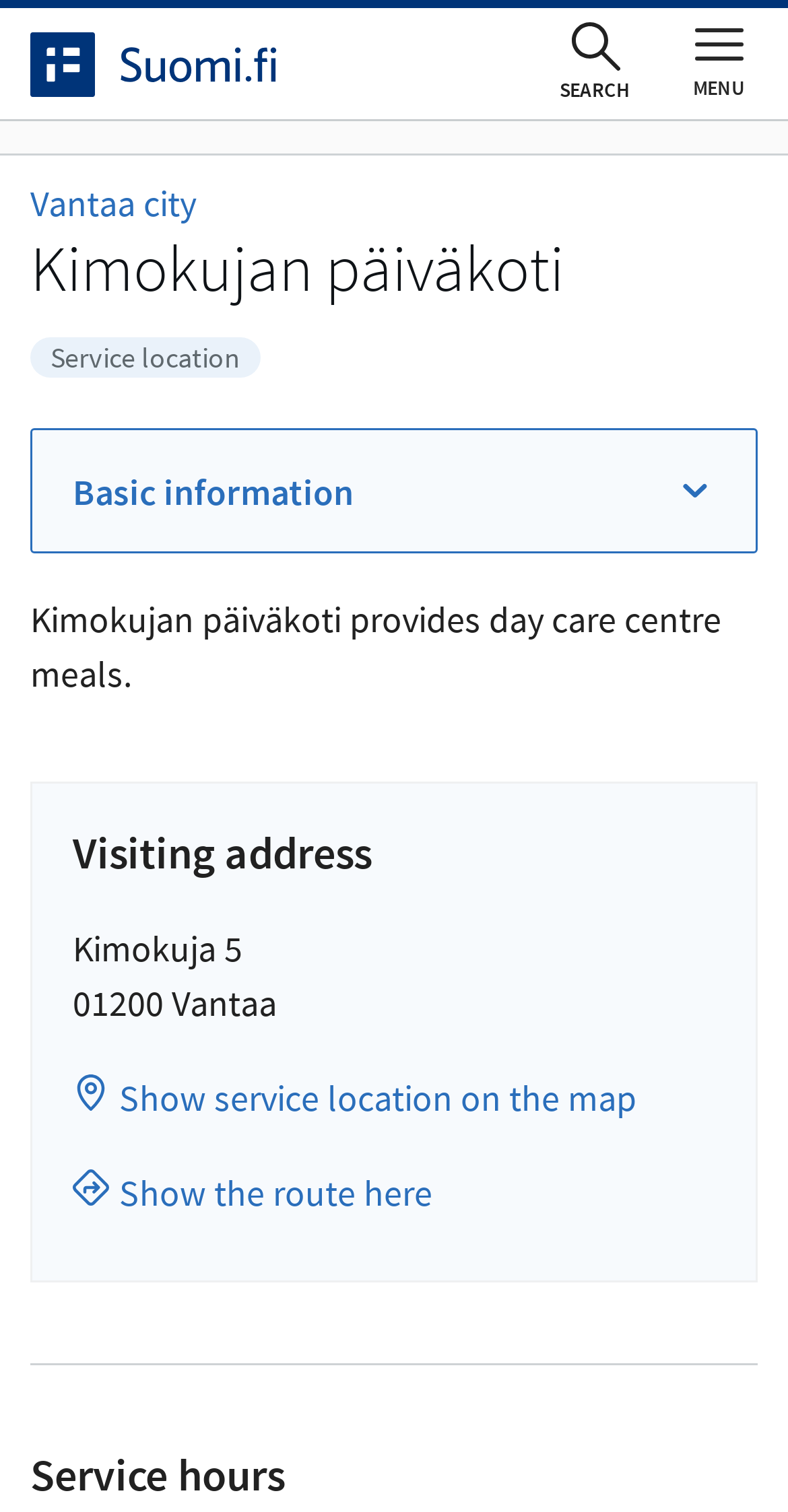From the image, can you give a detailed response to the question below:
What type of meals does the daycare center provide?

I found the answer by looking at the static text element that says 'Kimokujan päiväkoti provides day care centre meals.' which indicates the type of meals provided by the daycare center.